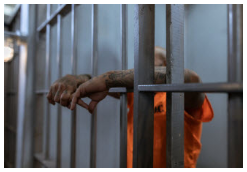Give a short answer using one word or phrase for the question:
What is the context of the surrounding content?

Bail bond services